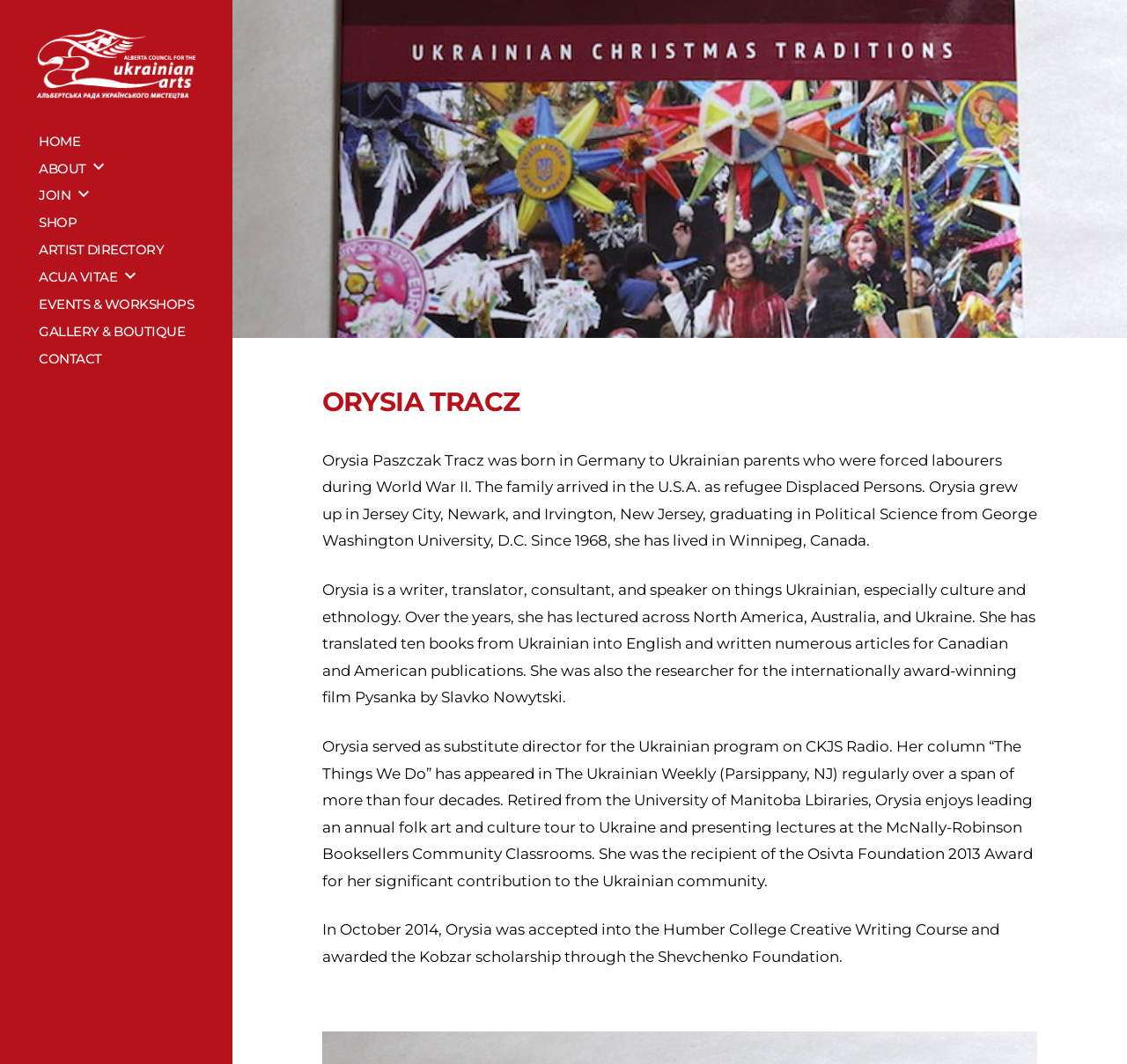Please find the bounding box coordinates for the clickable element needed to perform this instruction: "Go to home page".

None